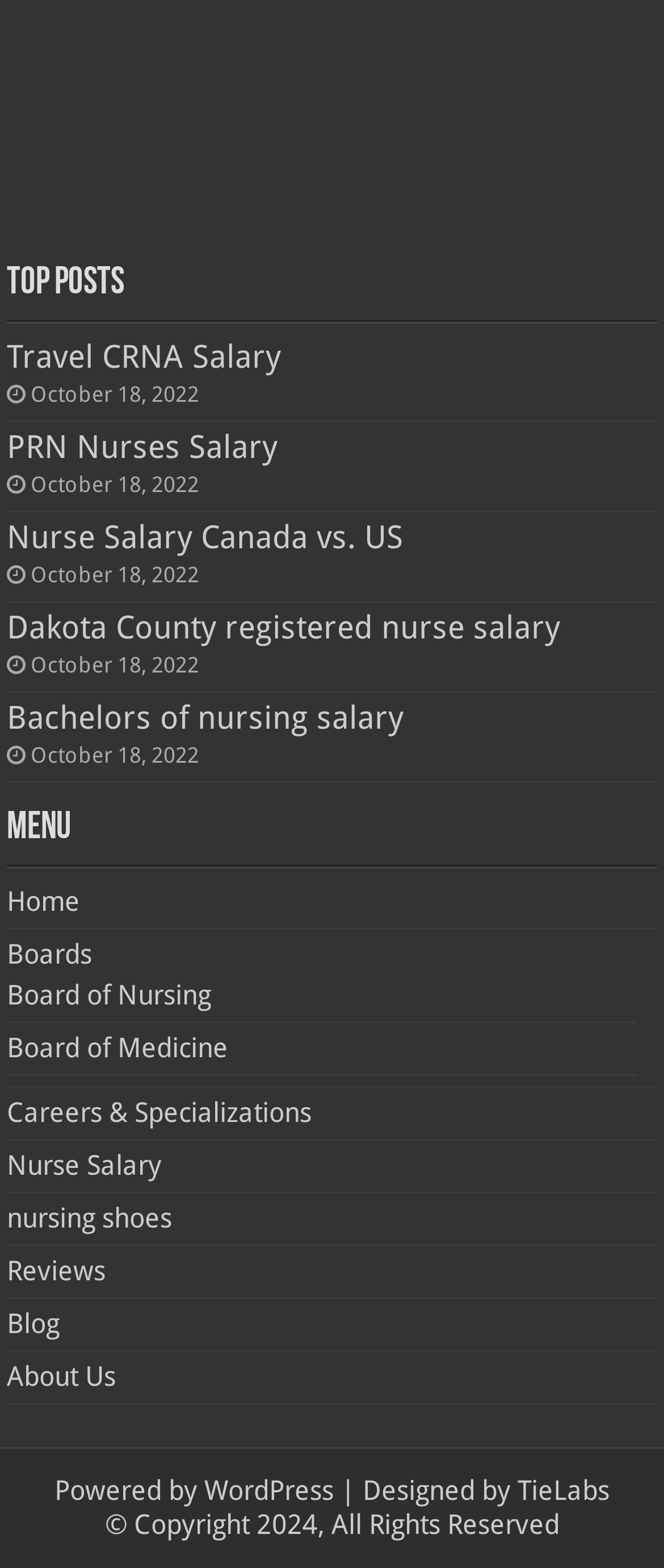Indicate the bounding box coordinates of the element that must be clicked to execute the instruction: "Open the main menu". The coordinates should be given as four float numbers between 0 and 1, i.e., [left, top, right, bottom].

None